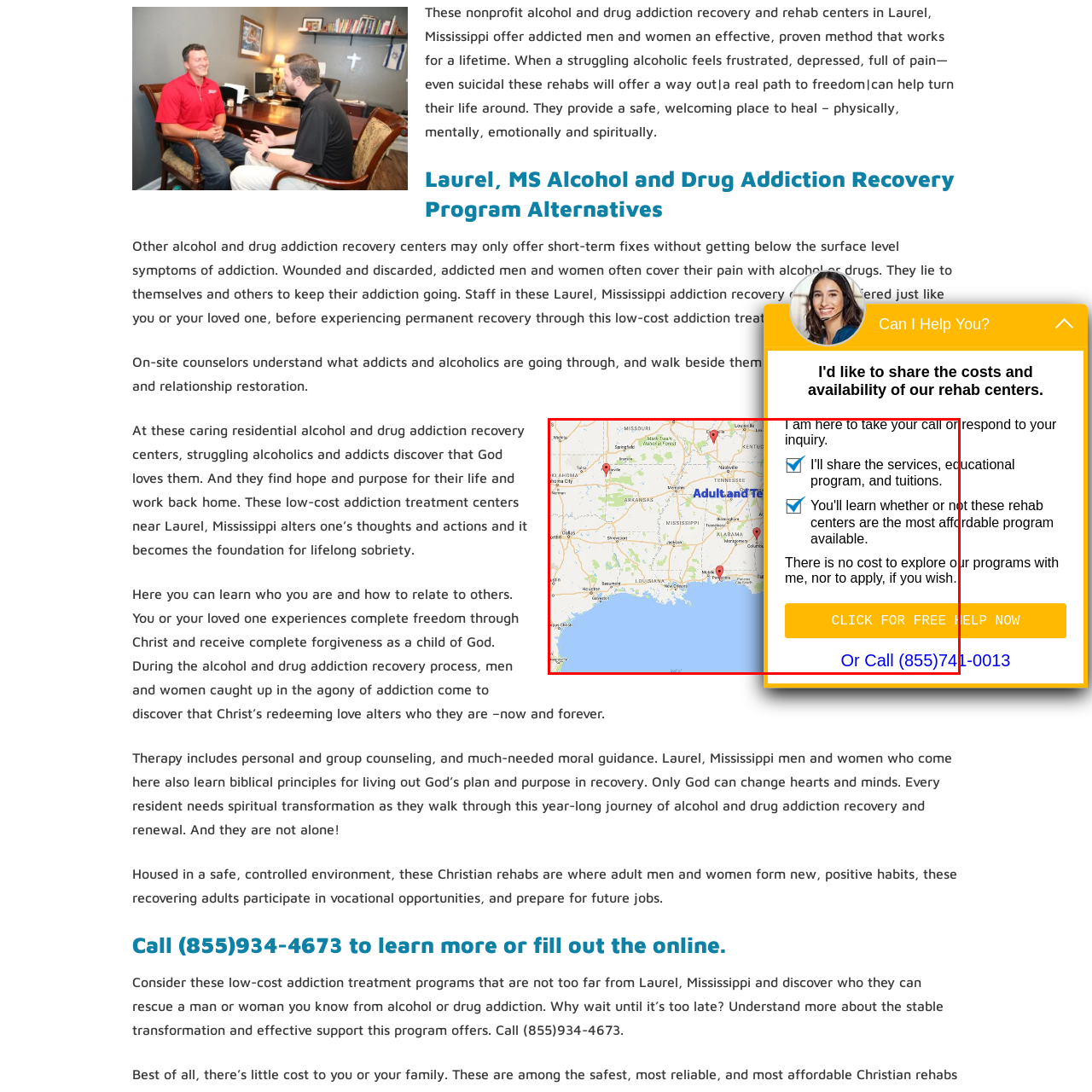What is the purpose of the sidebar?
Focus on the image bounded by the red box and reply with a one-word or phrase answer.

To offer assistance